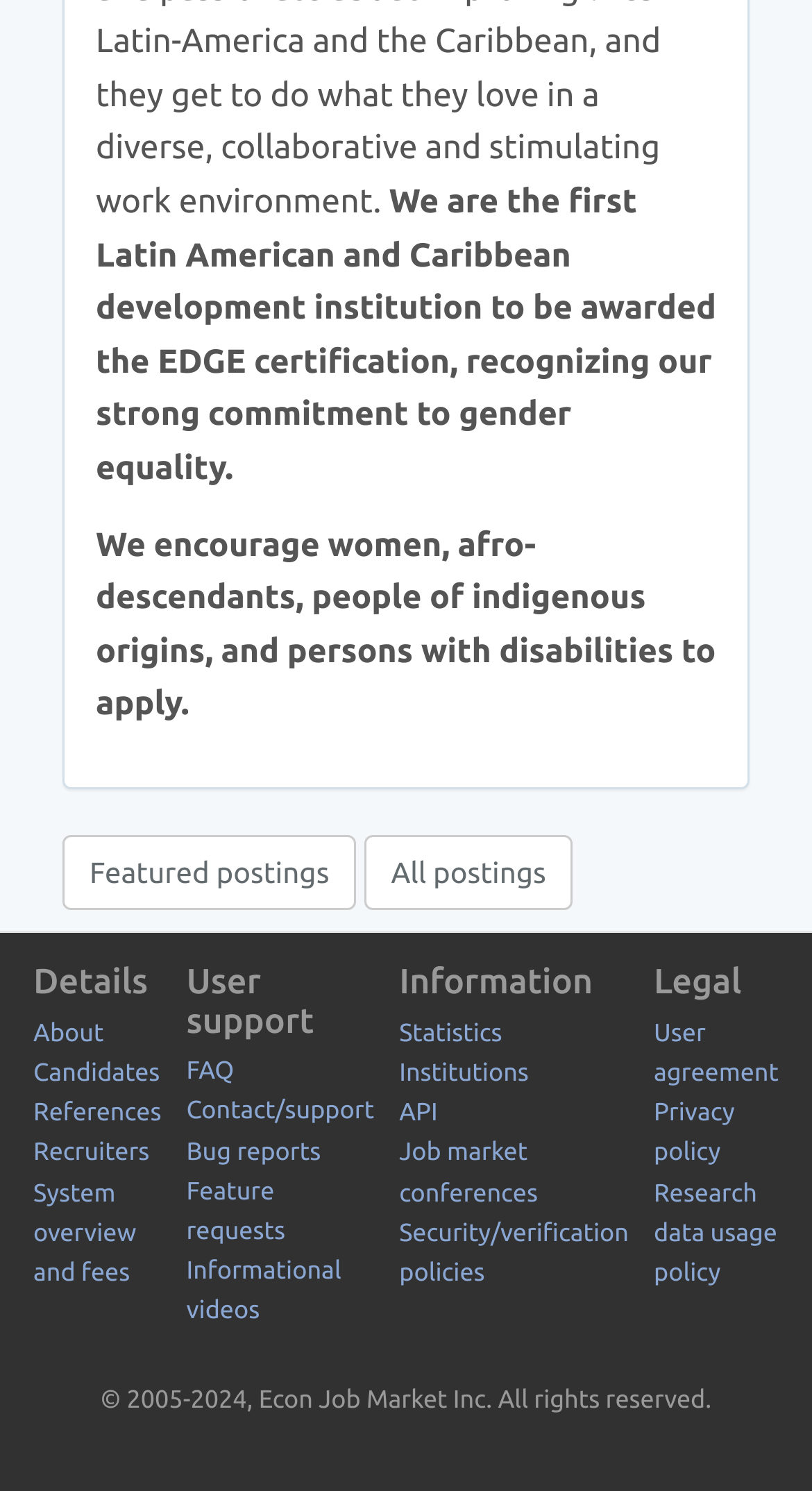From the element description All postings, predict the bounding box coordinates of the UI element. The coordinates must be specified in the format (top-left x, top-left y, bottom-right x, bottom-right y) and should be within the 0 to 1 range.

[0.448, 0.56, 0.706, 0.611]